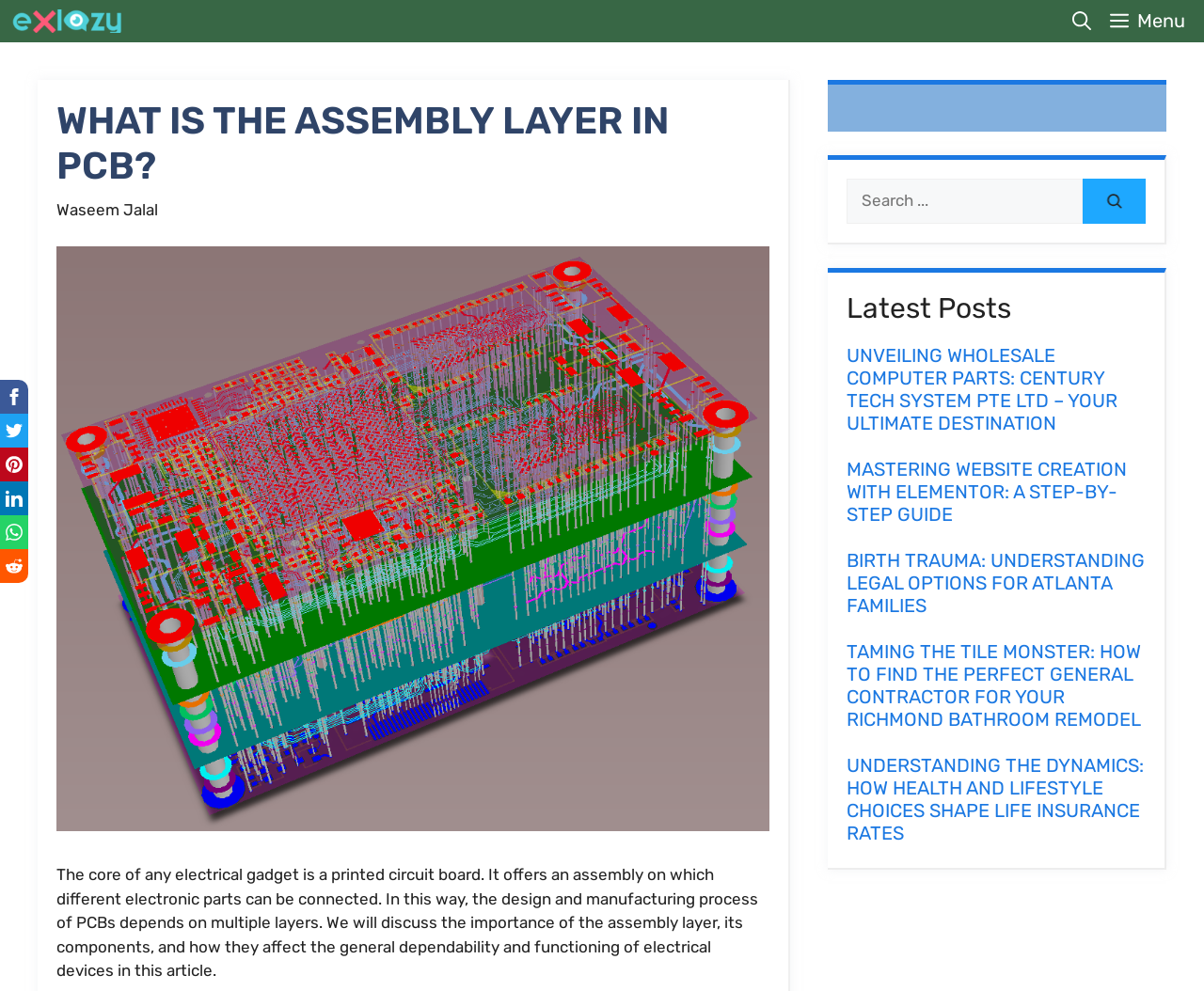How many latest posts are shown?
Please analyze the image and answer the question with as much detail as possible.

The number of latest posts can be determined by counting the number of heading elements with links below the 'Latest Posts' heading. There are 5 such elements, each with a link to a different post.